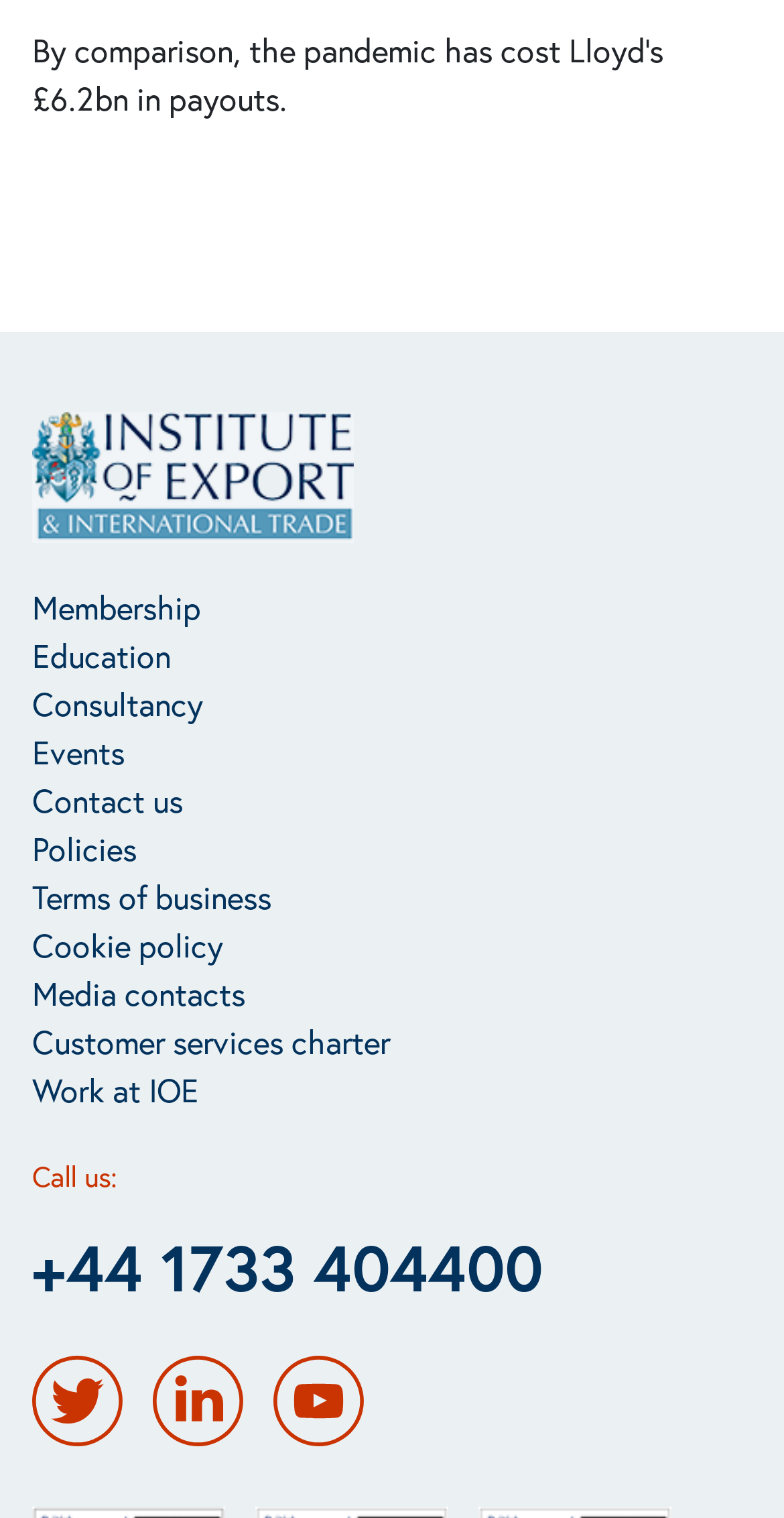Predict the bounding box coordinates of the UI element that matches this description: "Membership". The coordinates should be in the format [left, top, right, bottom] with each value between 0 and 1.

[0.041, 0.385, 0.497, 0.416]